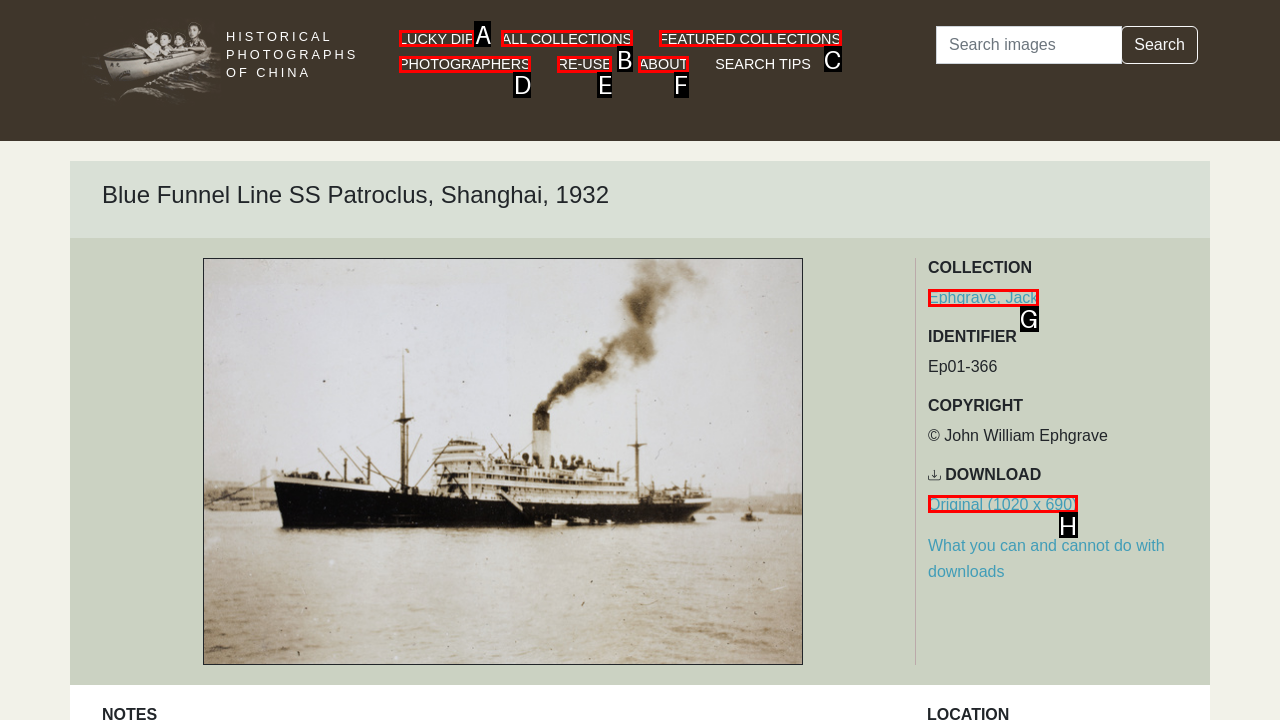Indicate the HTML element that should be clicked to perform the task: Go to the lucky dip page Reply with the letter corresponding to the chosen option.

A